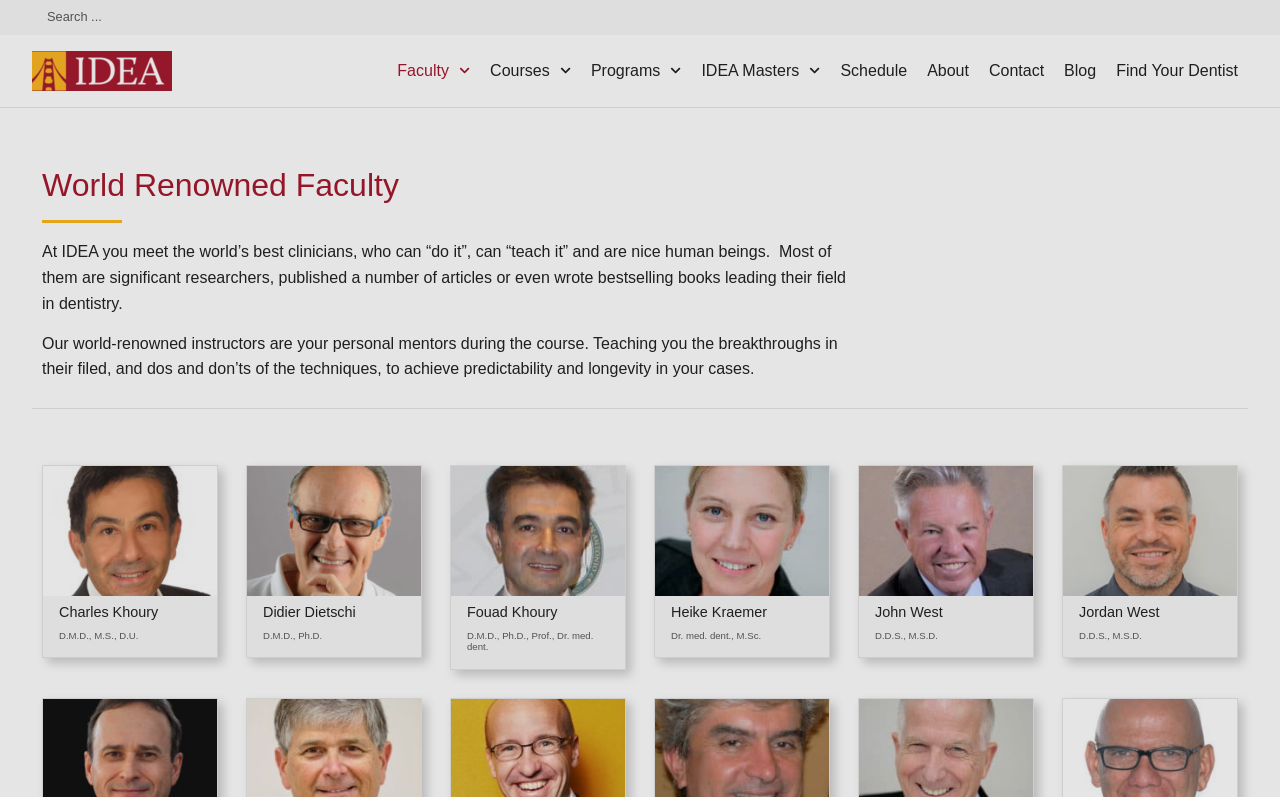Please provide the bounding box coordinates for the UI element as described: "alt="john west endodontics" title="Faculty 5"". The coordinates must be four floats between 0 and 1, represented as [left, top, right, bottom].

[0.671, 0.584, 0.807, 0.748]